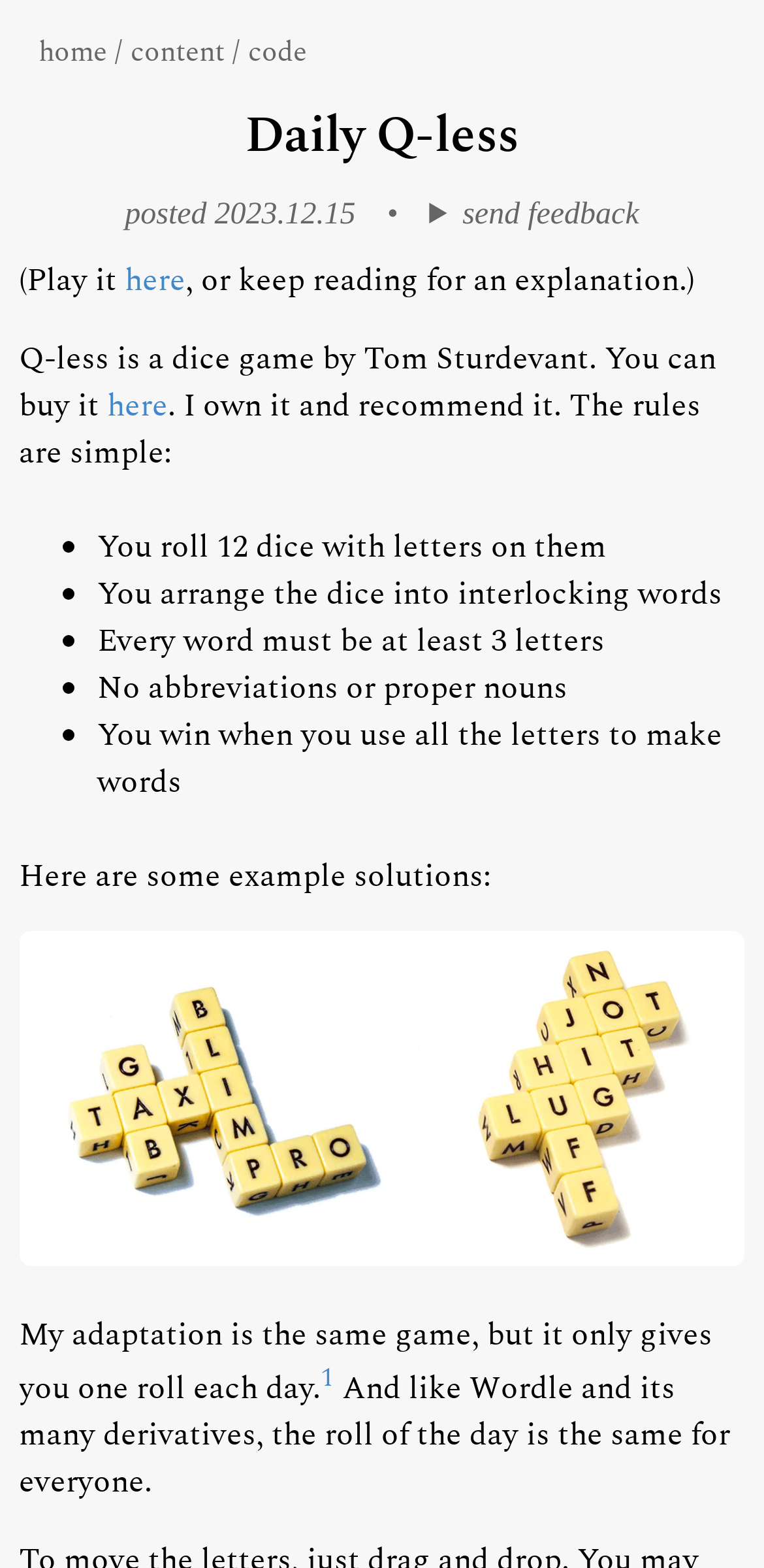Using the element description here, predict the bounding box coordinates for the UI element. Provide the coordinates in (top-left x, top-left y, bottom-right x, bottom-right y) format with values ranging from 0 to 1.

[0.163, 0.164, 0.243, 0.194]